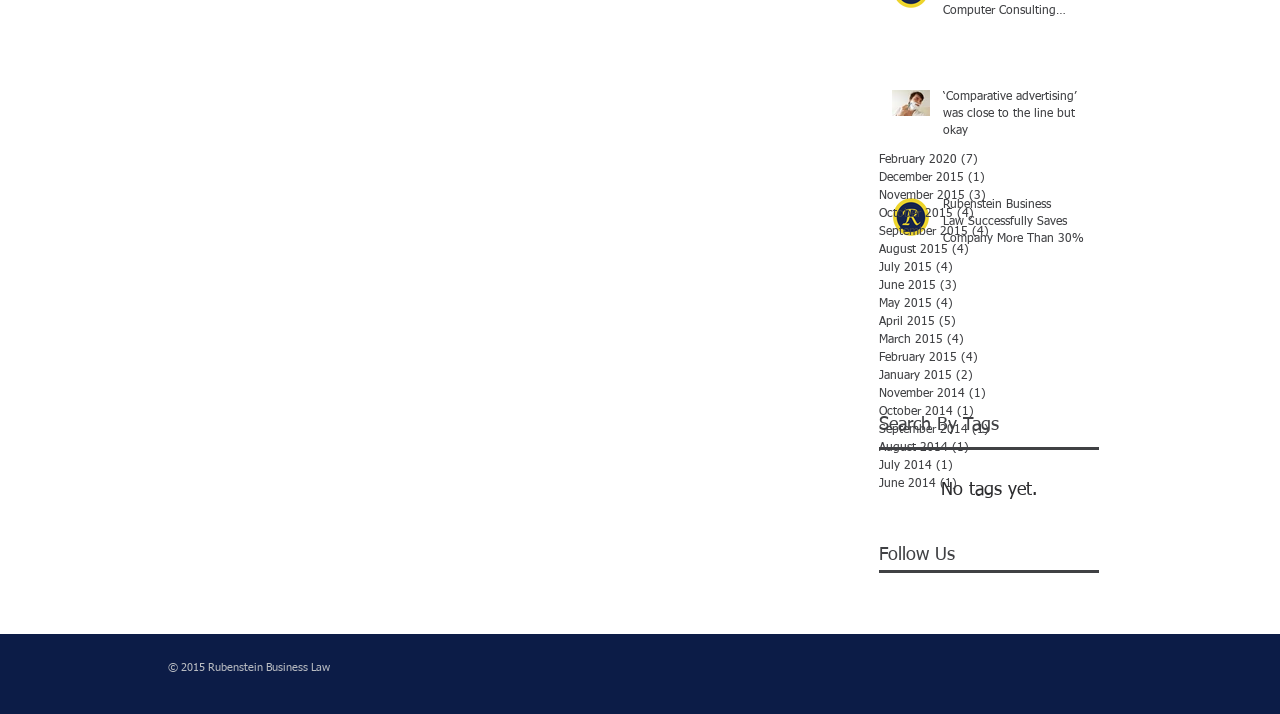How many social media platforms are listed in the 'Social Bar' section?
Please look at the screenshot and answer using one word or phrase.

3